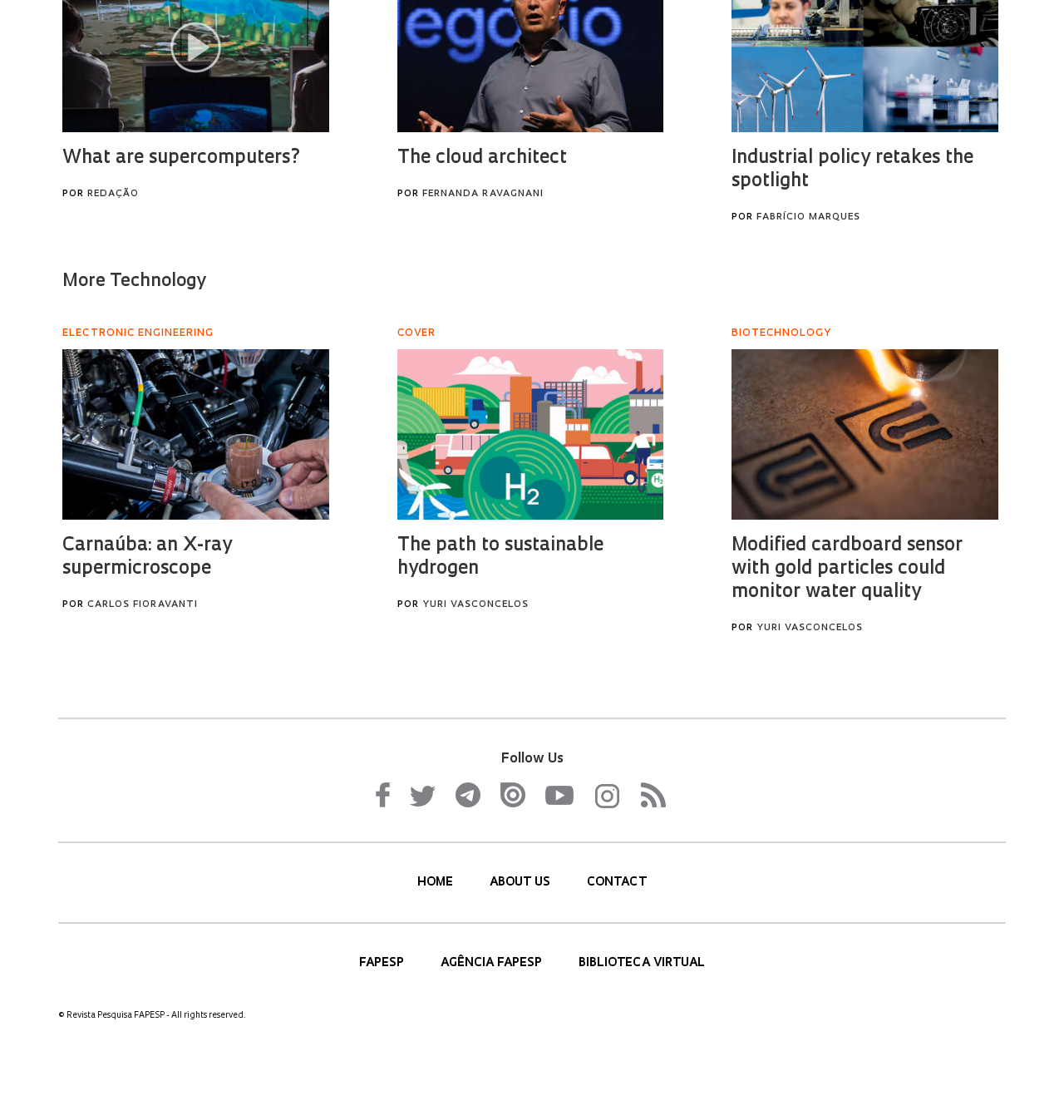Determine the bounding box coordinates of the clickable area required to perform the following instruction: "Follow us on Facebook". The coordinates should be represented as four float numbers between 0 and 1: [left, top, right, bottom].

[0.353, 0.699, 0.366, 0.722]